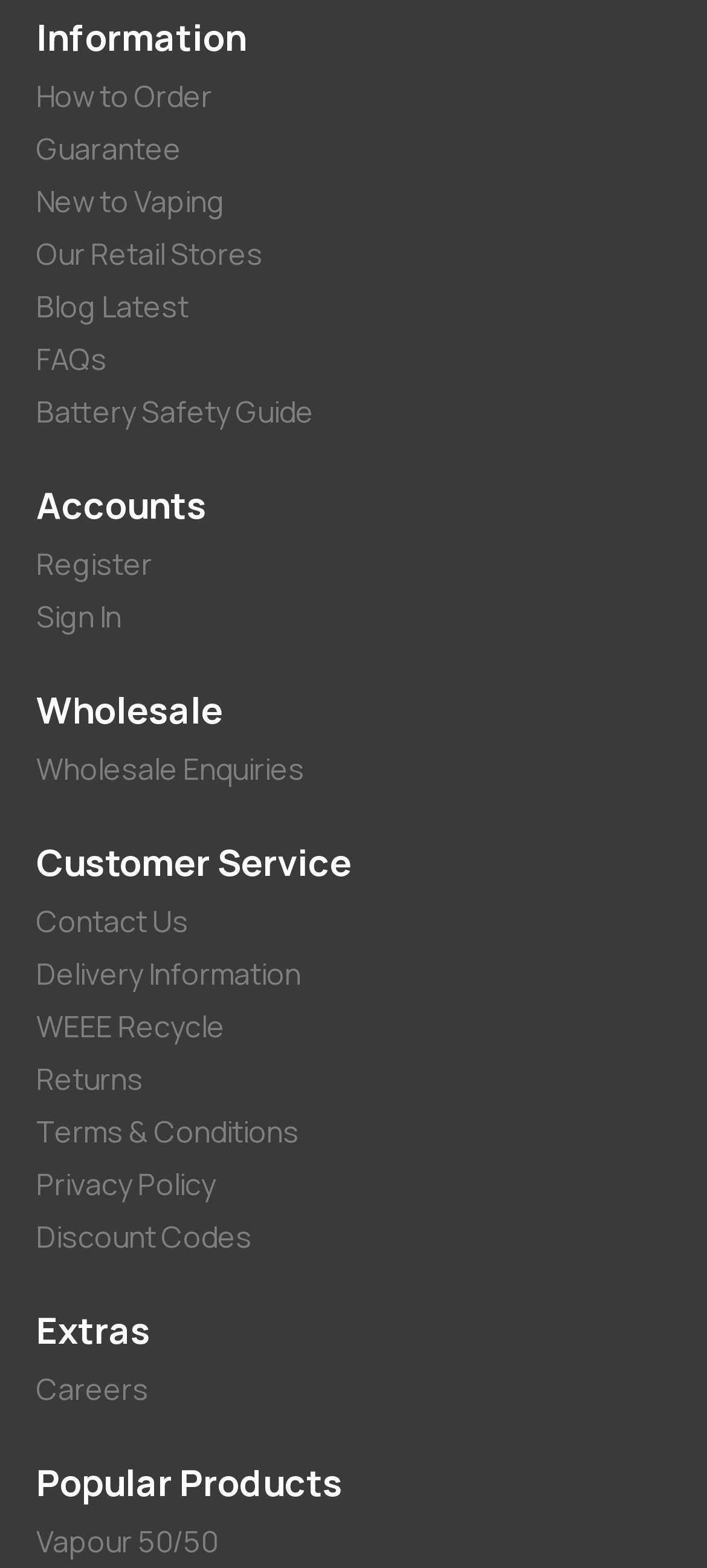Determine the bounding box coordinates of the region to click in order to accomplish the following instruction: "Sign in to your account". Provide the coordinates as four float numbers between 0 and 1, specifically [left, top, right, bottom].

[0.051, 0.381, 0.172, 0.406]